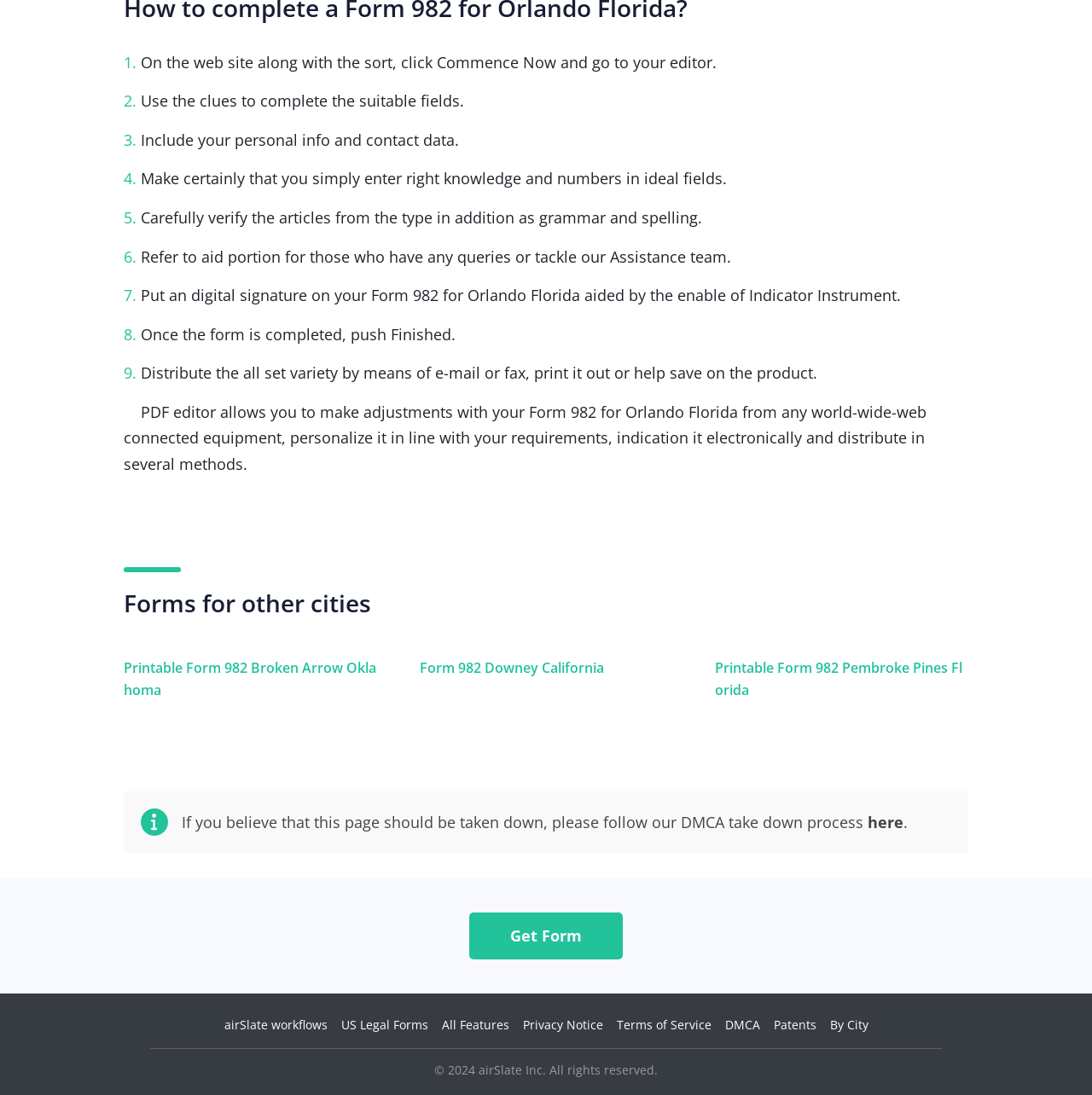Identify the bounding box of the HTML element described as: "Form 982 Downey California".

[0.361, 0.58, 0.631, 0.676]